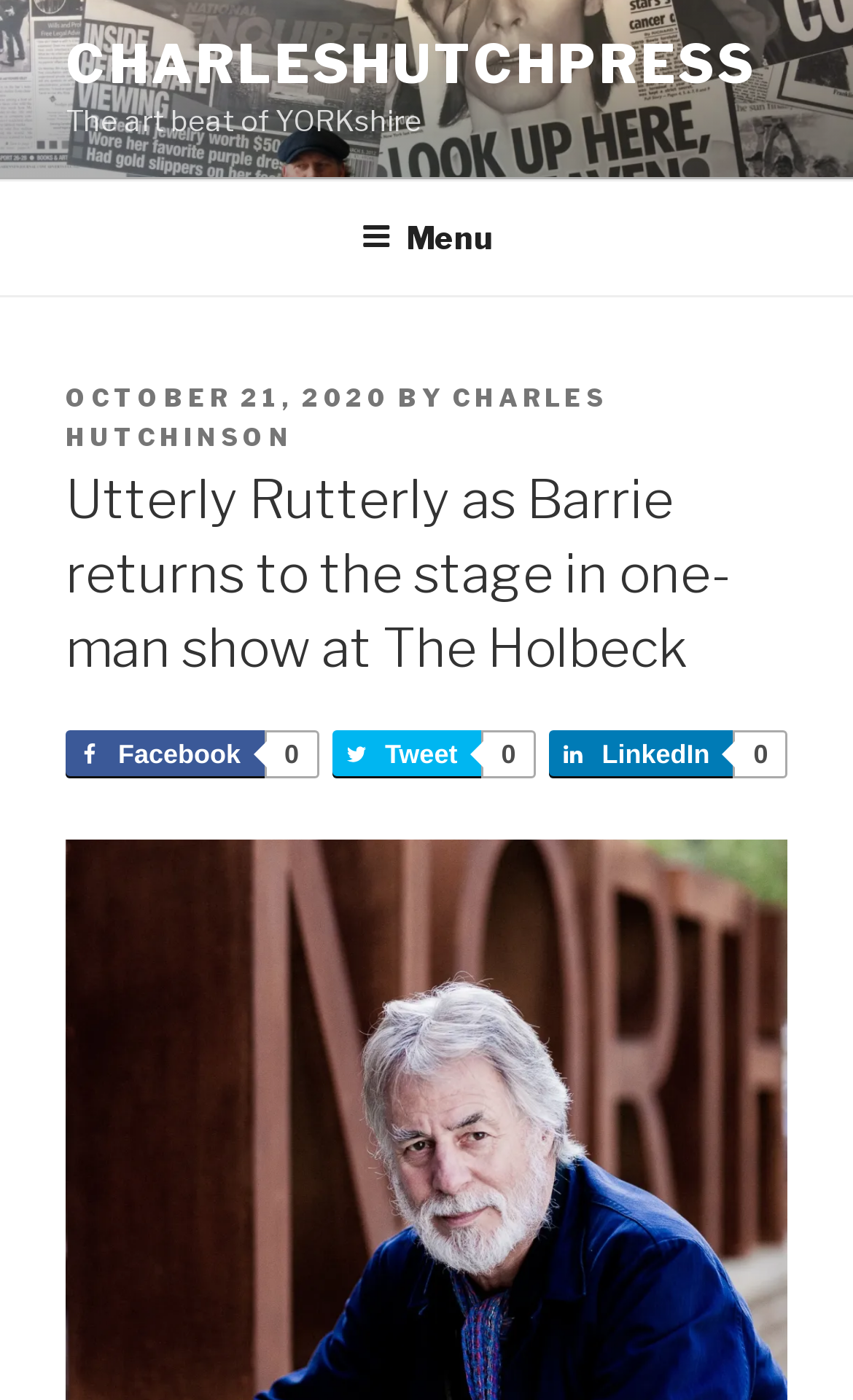Please look at the image and answer the question with a detailed explanation: What is the name of the author of the article?

I found the author's name by looking at the 'BY' section of the article, which is located below the 'POSTED ON' section. The author's name is a link, and it is 'CHARLES HUTCHINSON'.